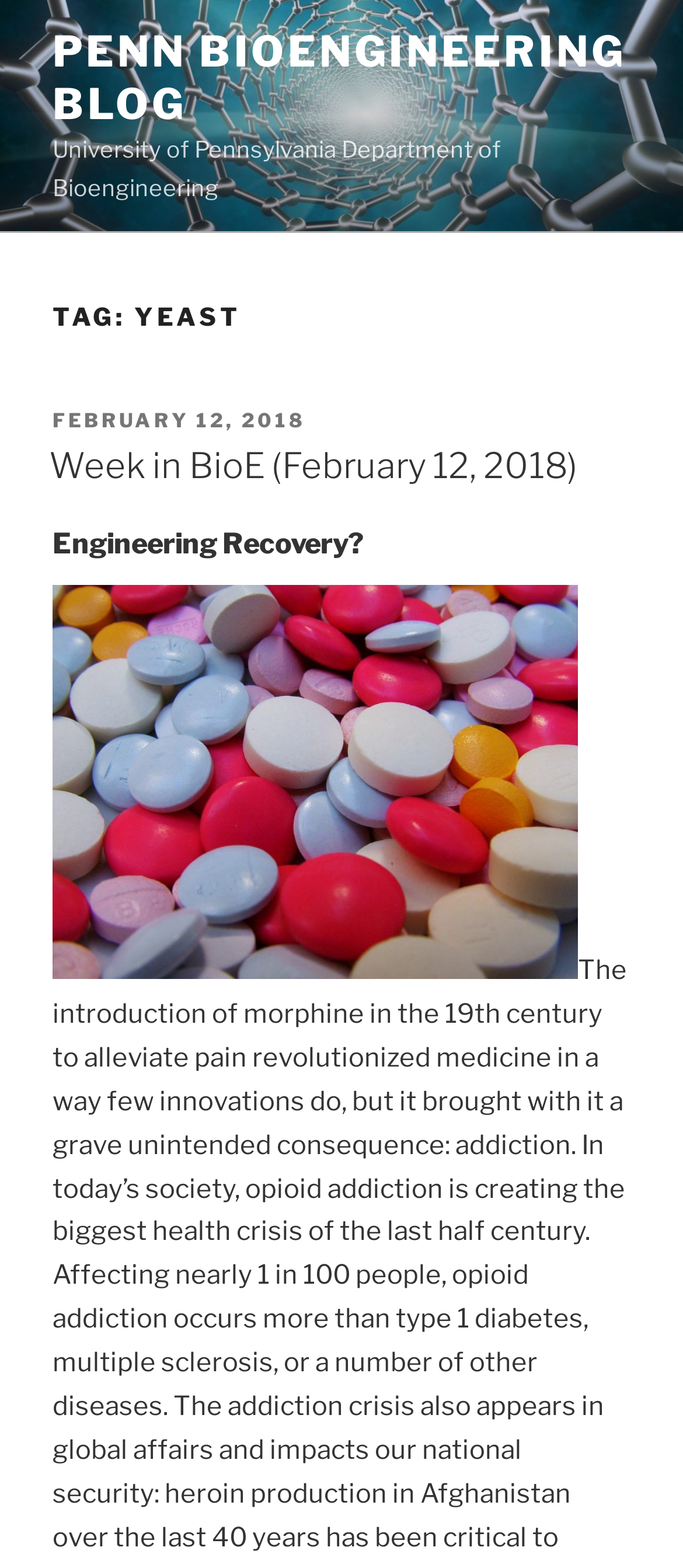What is the date of the post?
Provide a detailed answer to the question using information from the image.

I found the answer by looking at the link element that contains the date, which is located below the 'TAG: YEAST' heading.